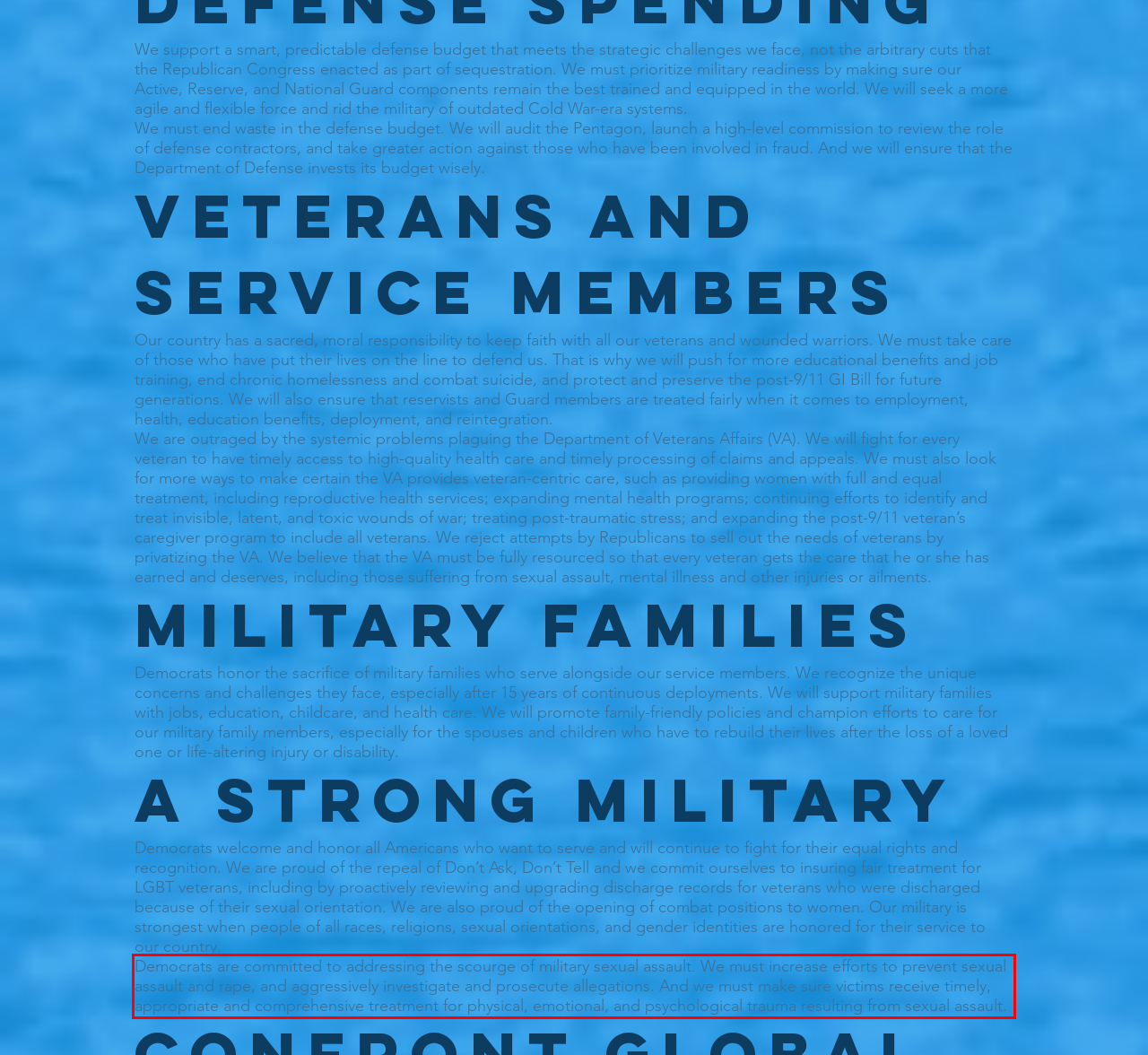Analyze the webpage screenshot and use OCR to recognize the text content in the red bounding box.

Democrats are committed to addressing the scourge of military sexual assault. We must increase efforts to prevent sexual assault and rape, and aggressively investigate and prosecute allegations. And we must make sure victims receive timely, appropriate and comprehensive treatment for physical, emotional, and psychological trauma resulting from sexual assault.